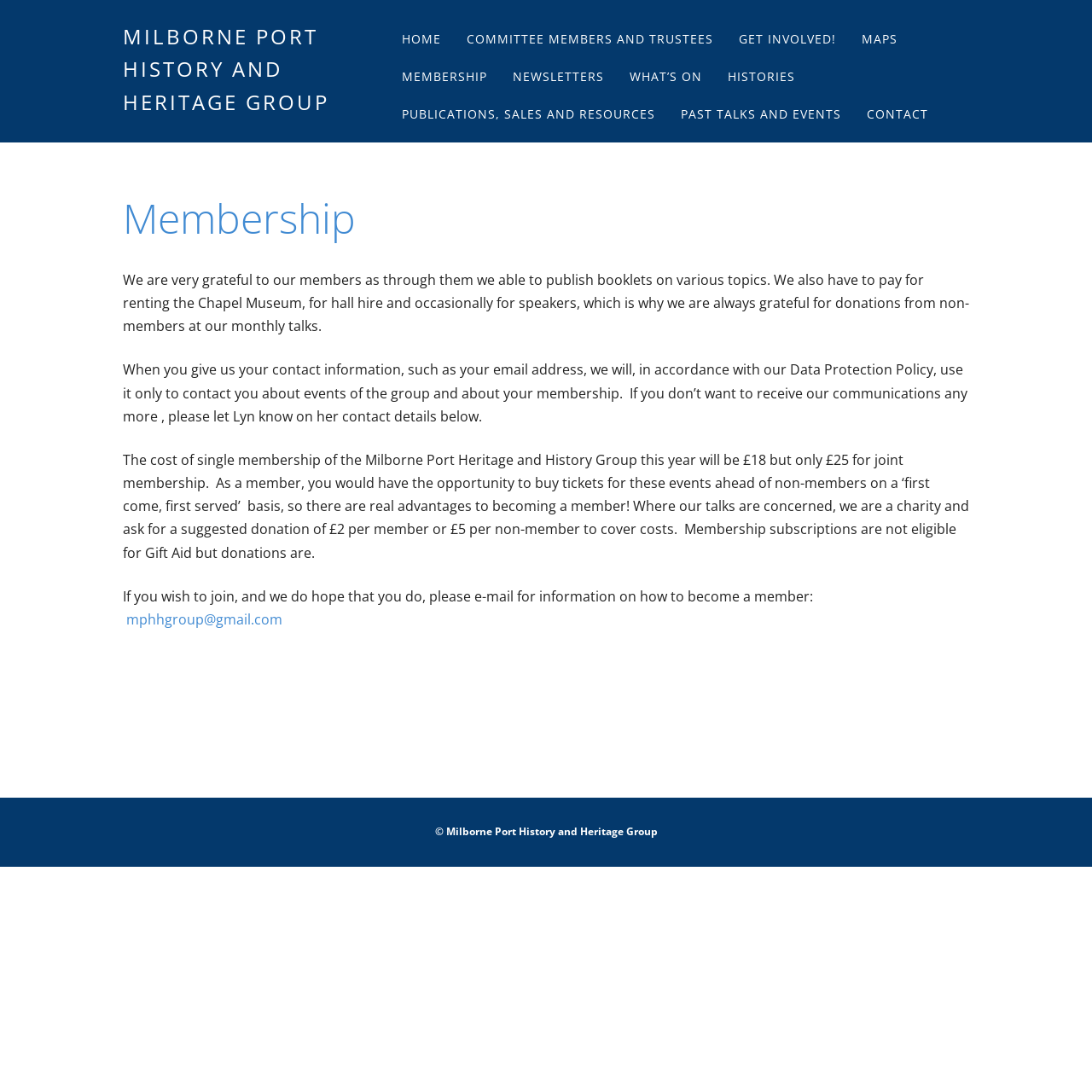What is the purpose of collecting contact information?
Based on the image, provide your answer in one word or phrase.

To contact about events and membership